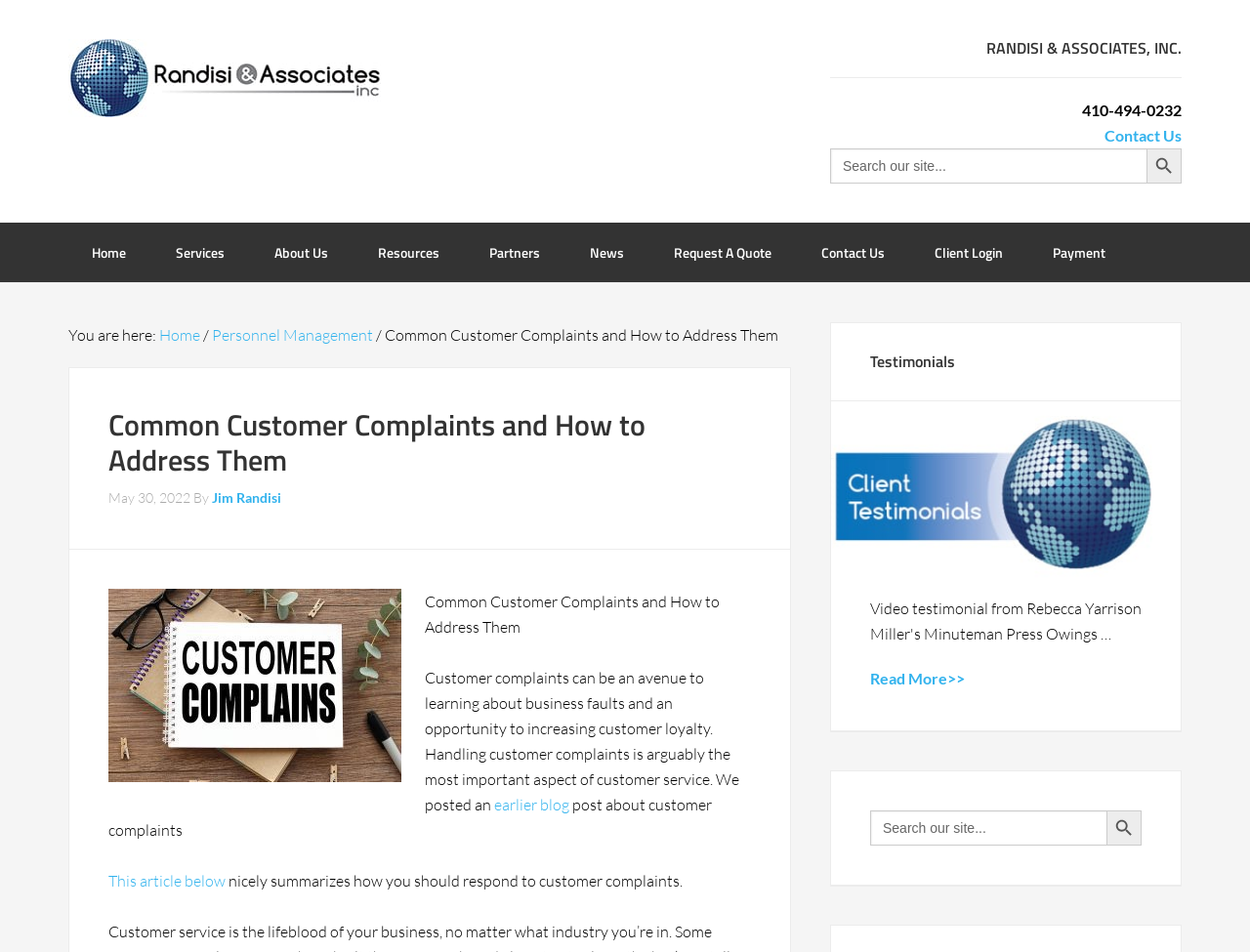Predict the bounding box of the UI element that fits this description: "Personnel Management".

[0.17, 0.342, 0.298, 0.362]